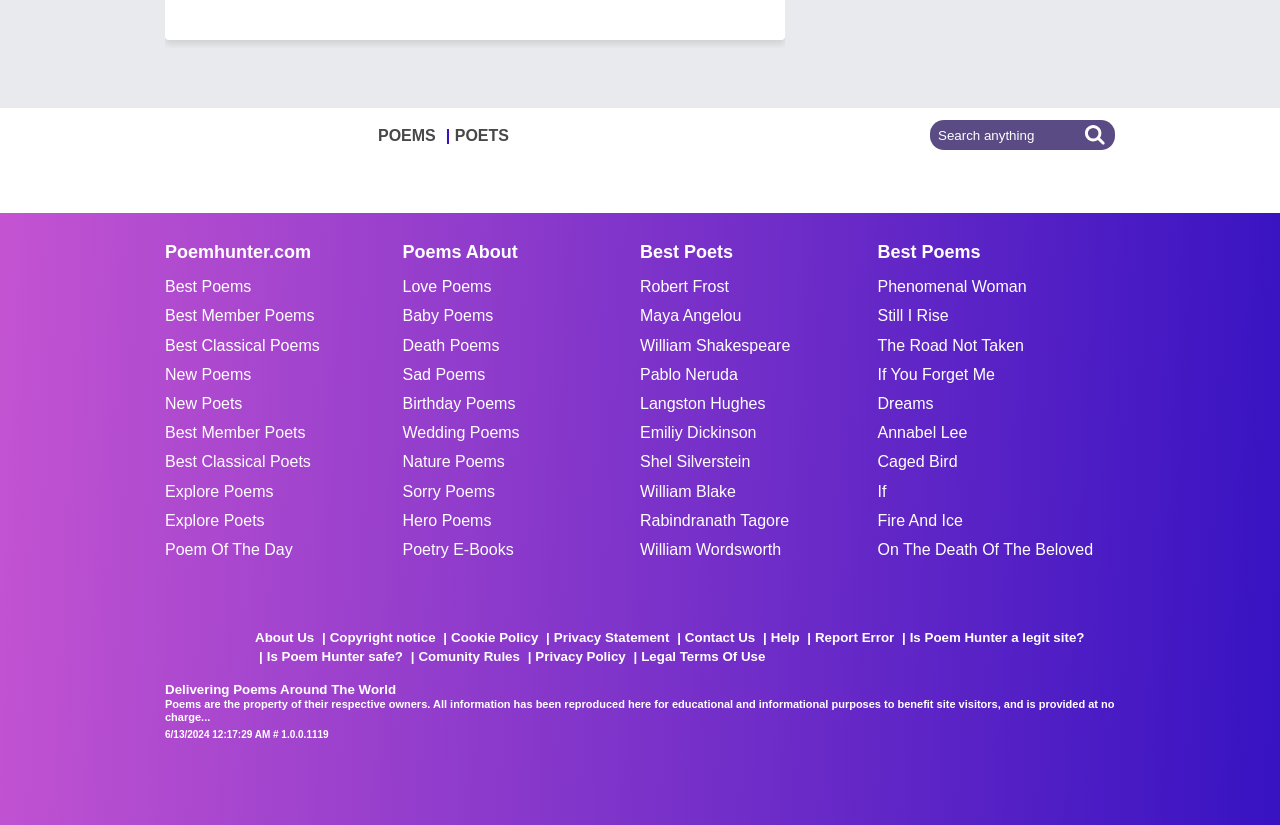Based on the element description Contact, identify the bounding box of the UI element in the given webpage screenshot. The coordinates should be in the format (top-left x, top-left y, bottom-right x, bottom-right y) and must be between 0 and 1.

None